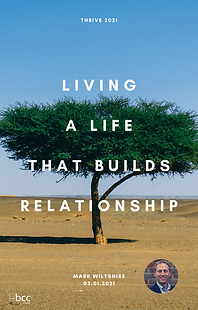Utilize the details in the image to thoroughly answer the following question: What is the date of the sermon series?

The date '03.01.2021' is displayed below the main text, indicating that it is part of the Thrive 2021 sermon series.